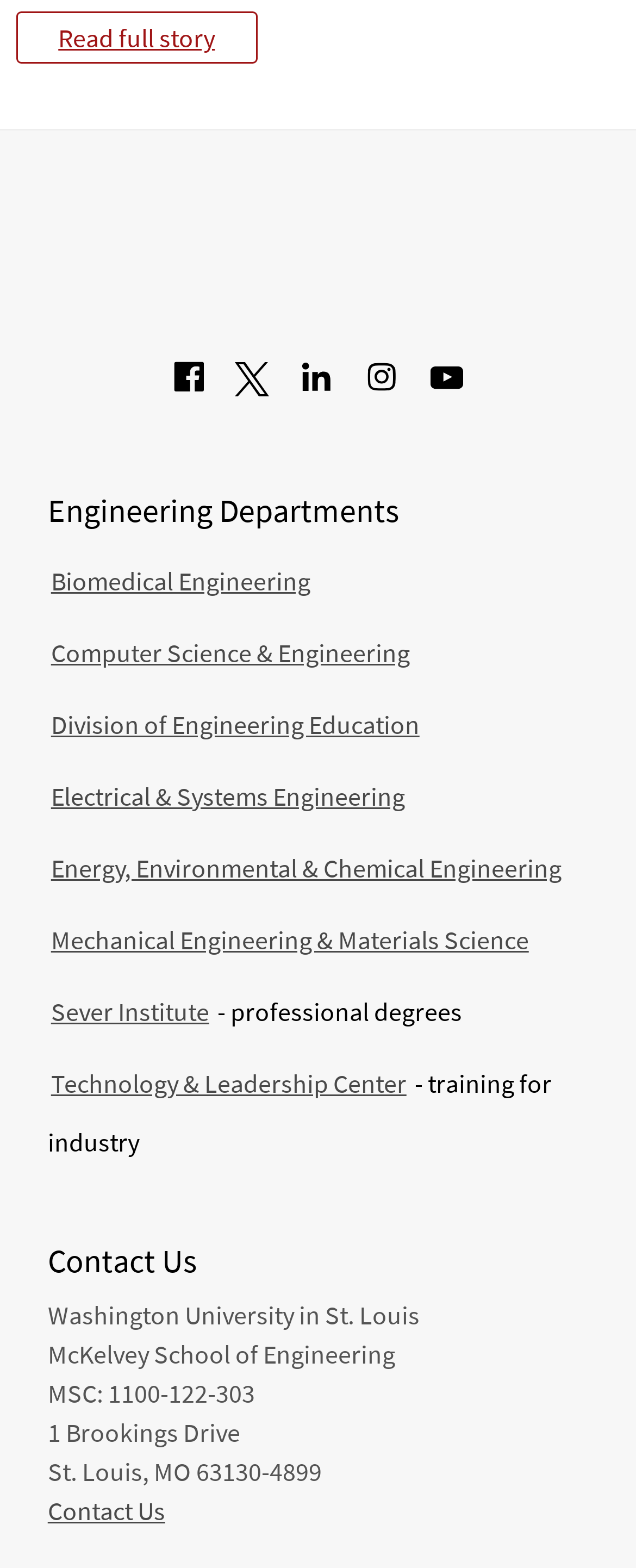What is the last department listed under Engineering Departments?
Carefully analyze the image and provide a detailed answer to the question.

I looked at the list of departments under the navigation 'Engineering Departments' and found that the last one is Sever Institute.